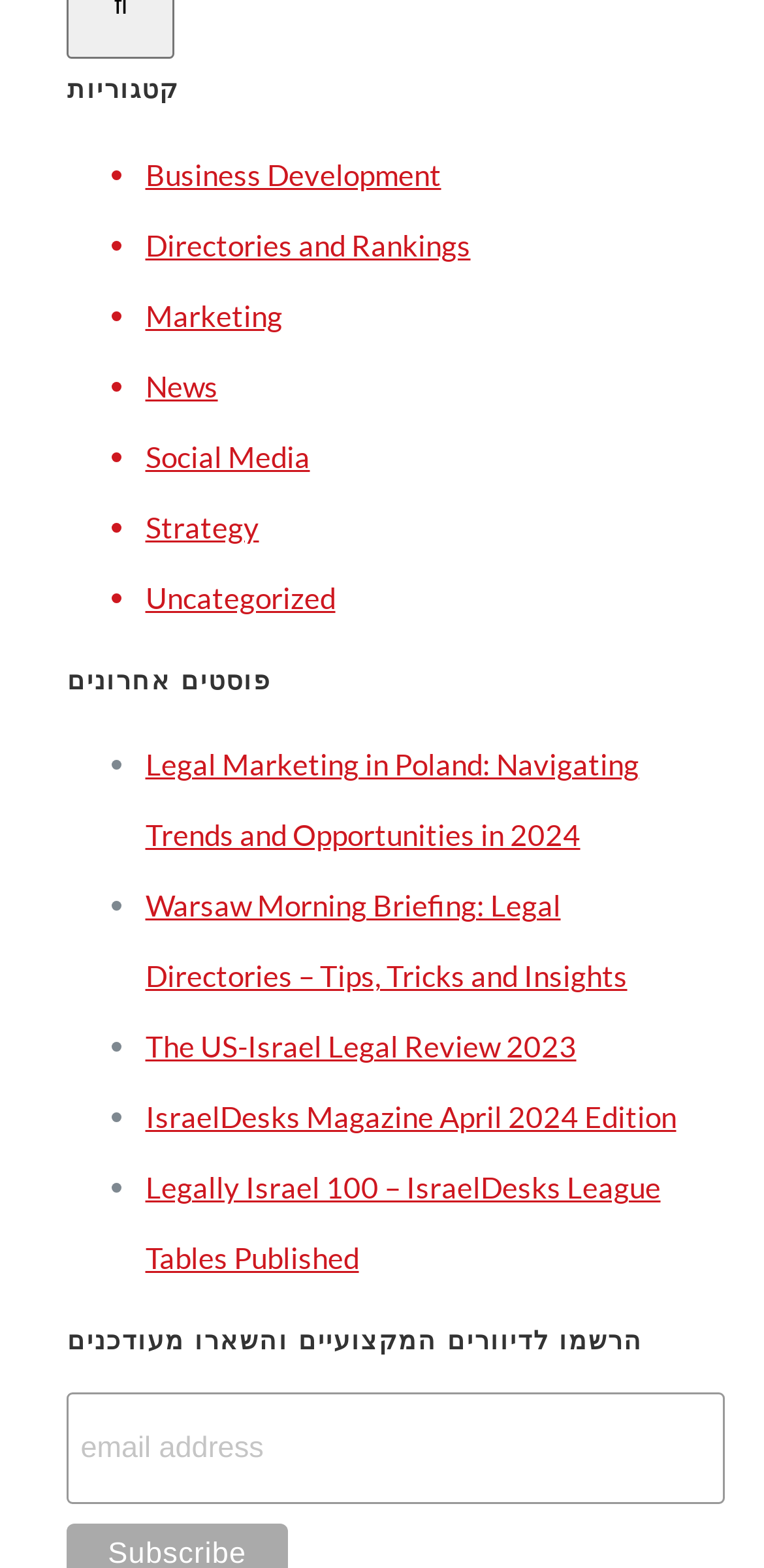Determine the bounding box coordinates of the region that needs to be clicked to achieve the task: "Click on Business Development".

[0.19, 0.1, 0.577, 0.122]